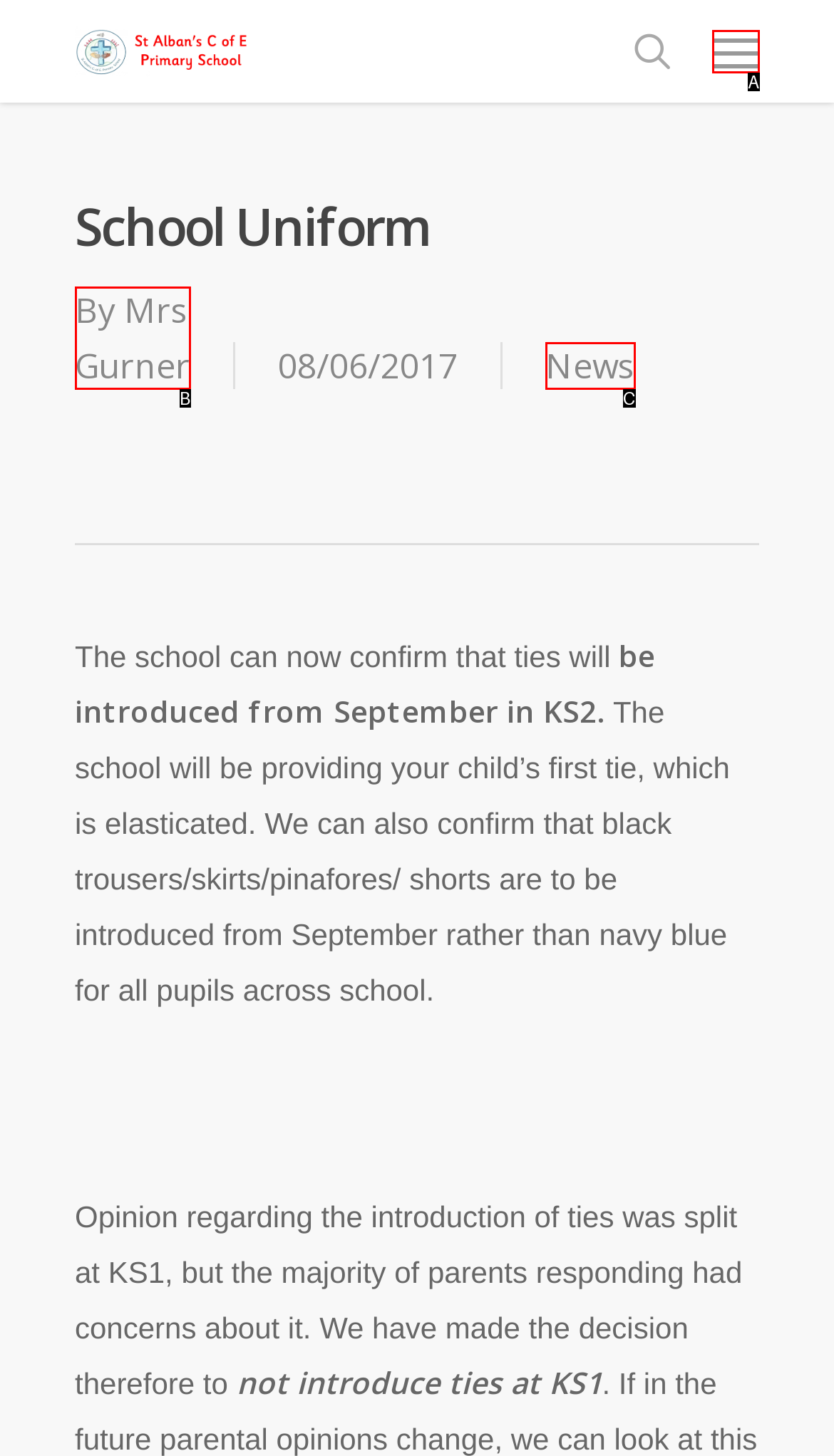Select the option that corresponds to the description: News
Respond with the letter of the matching choice from the options provided.

C